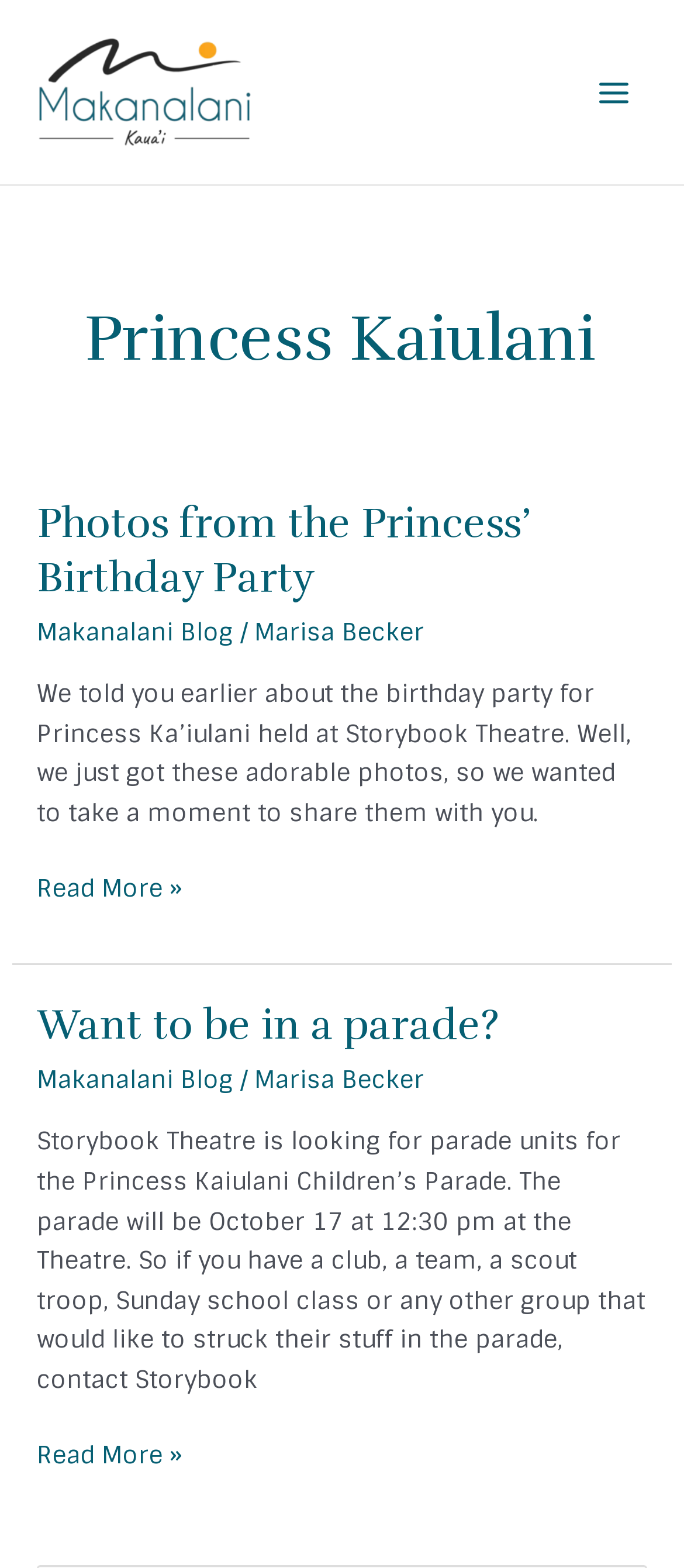Ascertain the bounding box coordinates for the UI element detailed here: "Main Menu". The coordinates should be provided as [left, top, right, bottom] with each value being a float between 0 and 1.

[0.845, 0.036, 0.949, 0.081]